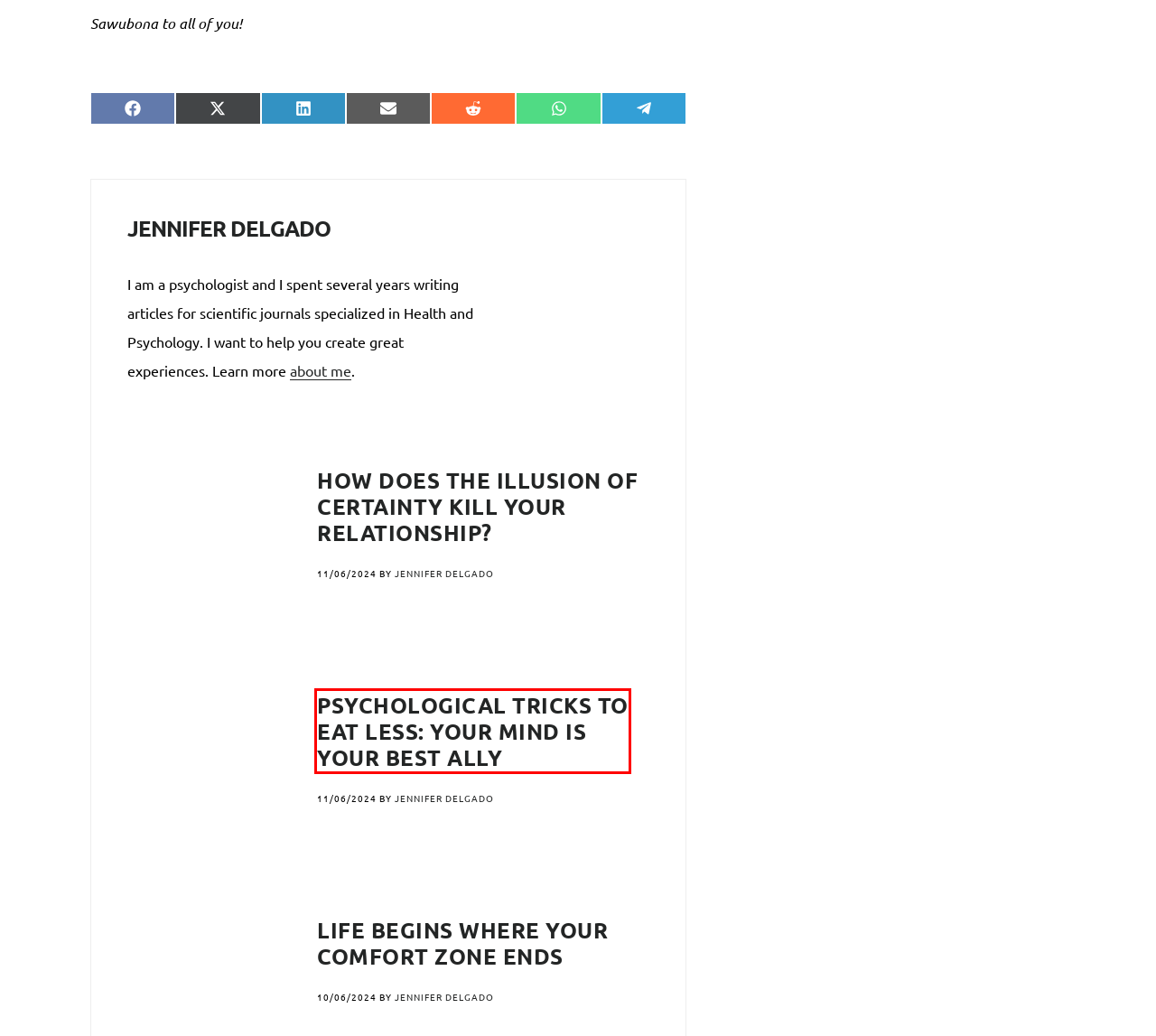Given a screenshot of a webpage with a red bounding box, please pick the webpage description that best fits the new webpage after clicking the element inside the bounding box. Here are the candidates:
A. ▷ How does the illusion of certainty kill your relationship?
B. ▷ Psychological tricks to eat less: Your mind is your best ally
C. ▷ Feeling stuck in life: what to do to get out of that loop?
D. Psychology Spot ⋆ All About Psychology
E. ▷ Psychologist Jennifer Delgado Suárez ⋆ Psychology Spot
F. Cookie Policy ⋆ Psychology Spot
G. ▷ Radical Acceptance: The technique to alleviate suffering
H. Advertising ⋆ Psychology Spot

B